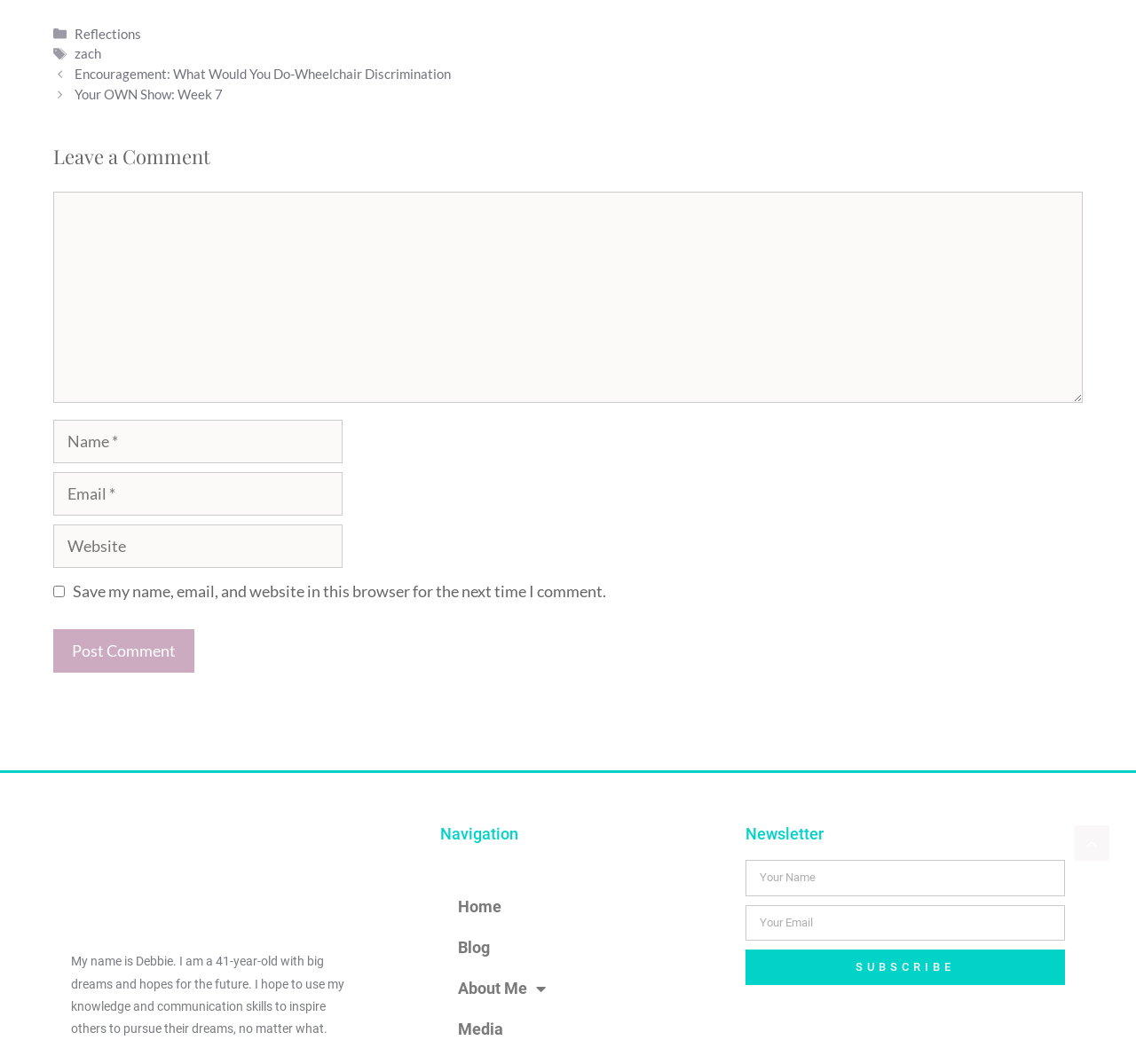How many links are there in the navigation section?
Respond to the question with a single word or phrase according to the image.

4